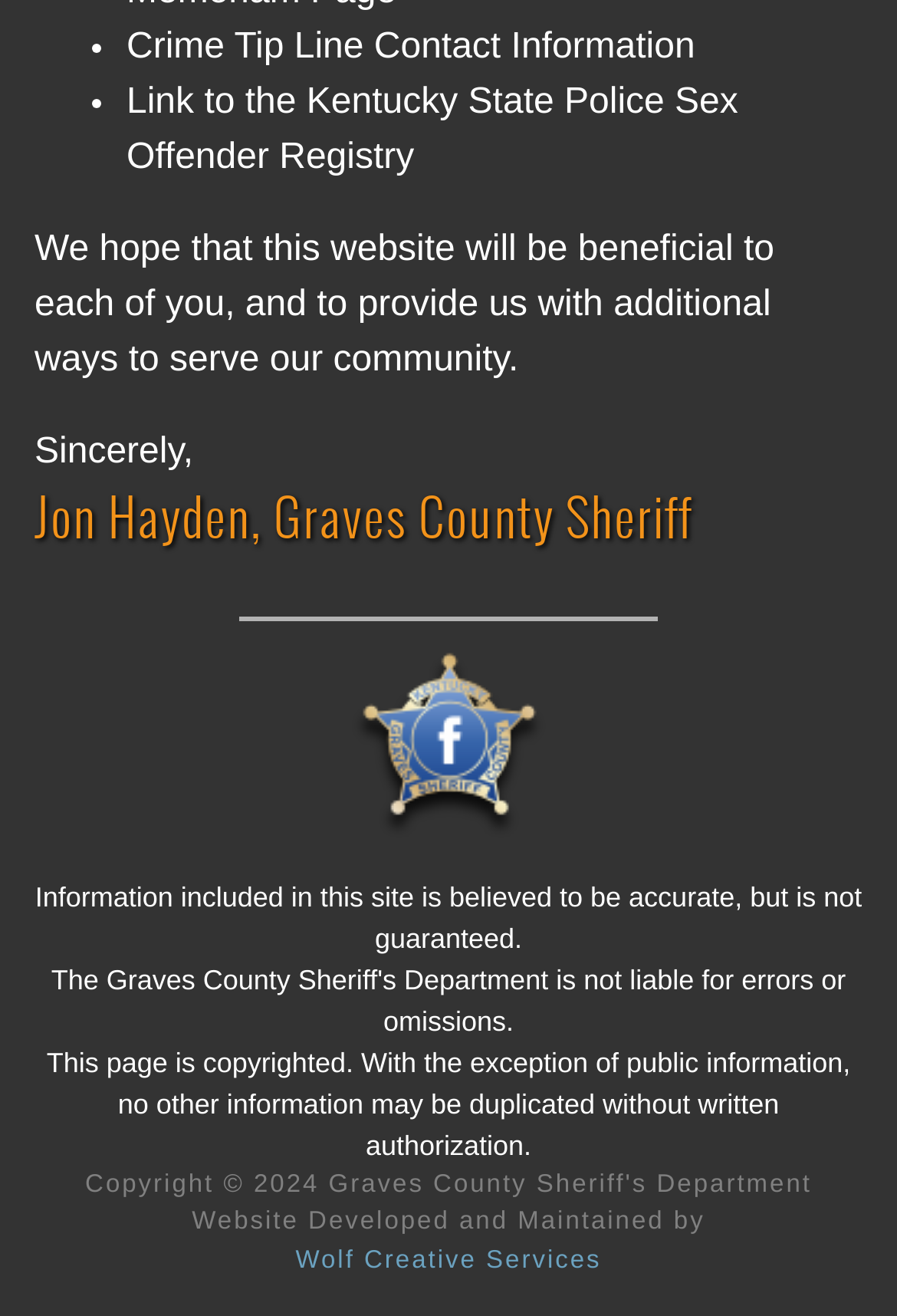What type of registry is linked on the website?
Please provide a comprehensive answer based on the details in the screenshot.

The type of registry linked on the website can be found in the StaticText element with the text 'Link to the Kentucky State Police Sex Offender Registry'.